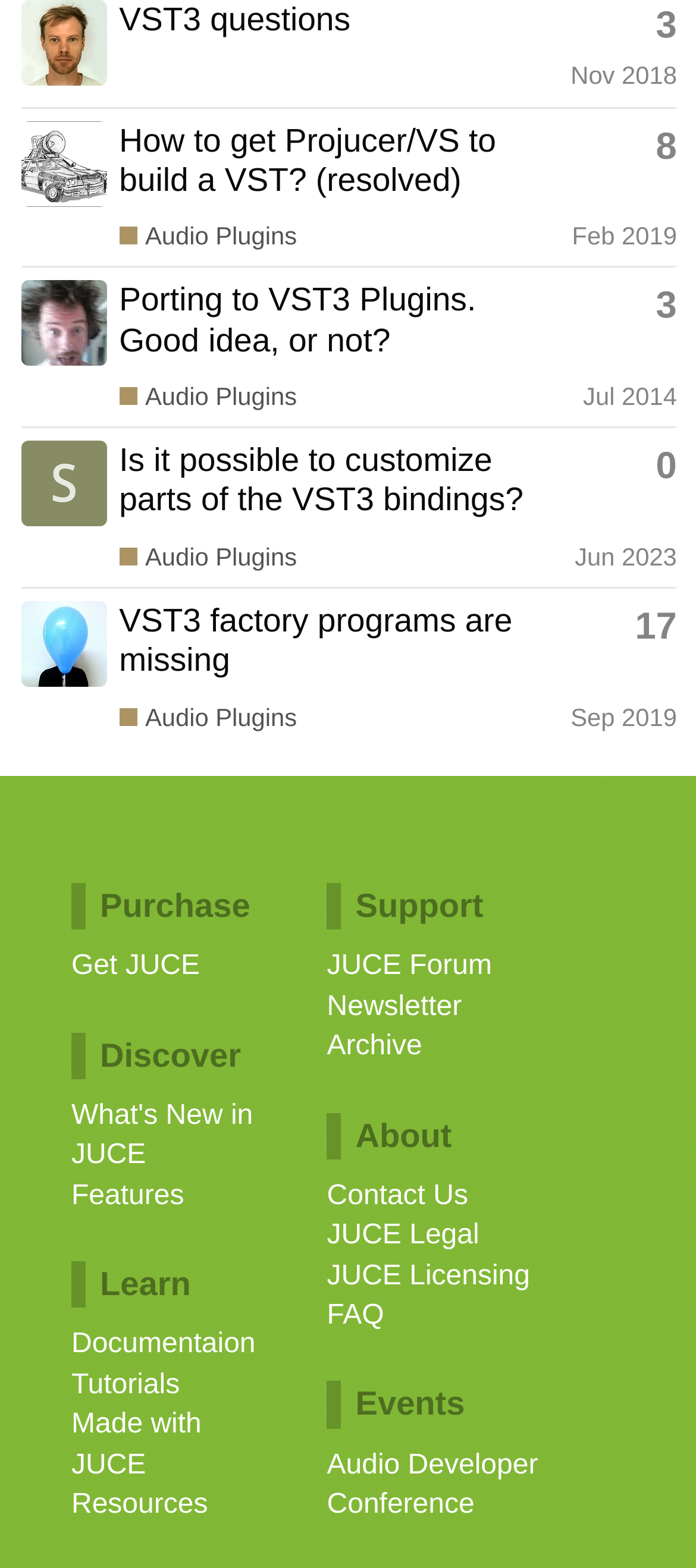Please find the bounding box coordinates of the section that needs to be clicked to achieve this instruction: "Check What's New in JUCE".

[0.103, 0.7, 0.367, 0.751]